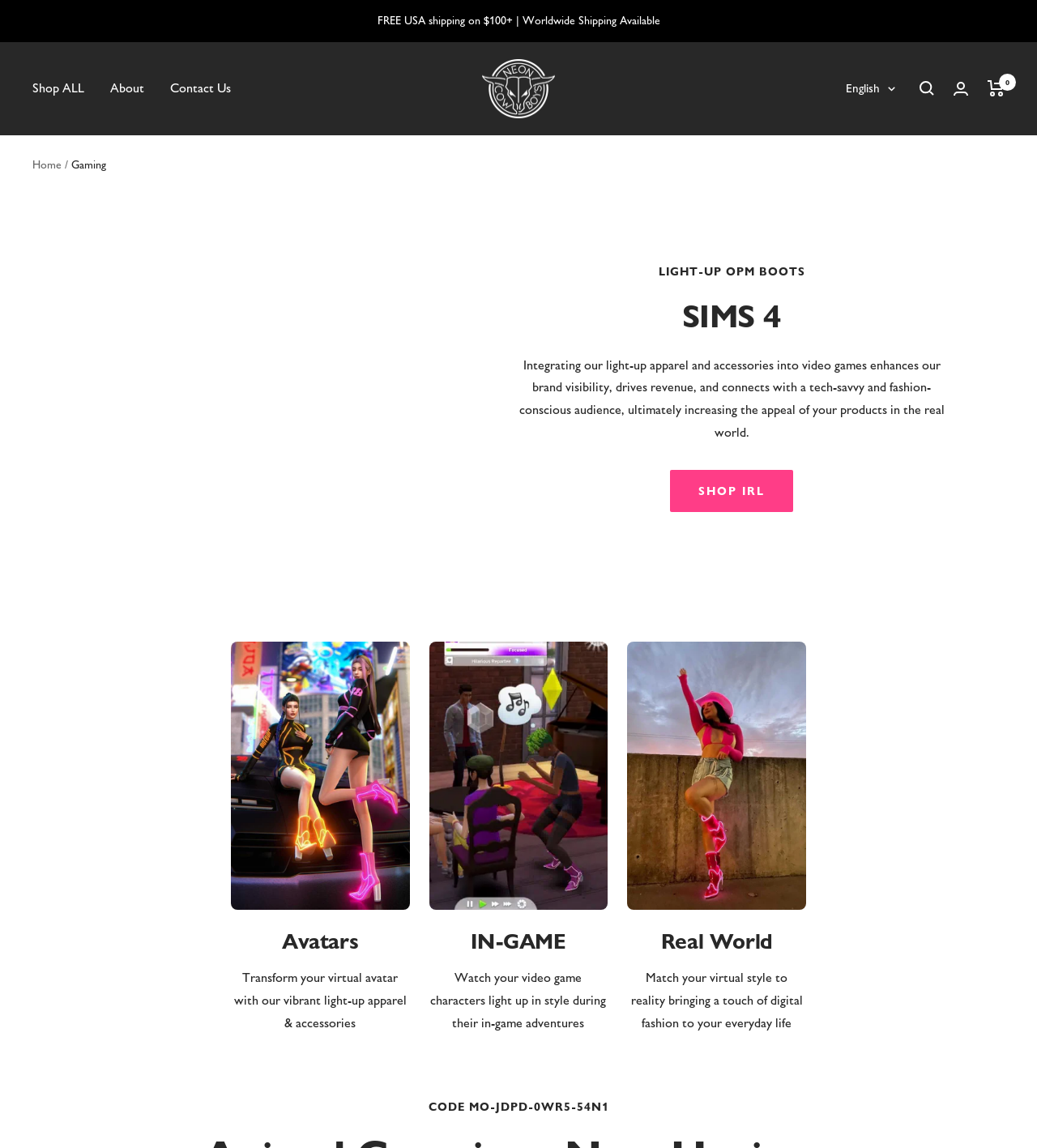Construct a thorough caption encompassing all aspects of the webpage.

The webpage is about video games, with a focus on light-up apparel and accessories. At the top, there is a notification about free USA shipping on orders over $100 and worldwide shipping availability. Below this, there is a navigation menu with links to "Shop ALL", "About", and "Contact Us". 

To the right of the navigation menu, there is a language selection dropdown with an English option. Next to the language selection, there is a search button, a login button, and a cart button, each accompanied by an icon.

Below the top navigation bar, there is a breadcrumb navigation section with a link to the "Home" page and a "Gaming" category. 

The main content of the page is divided into sections. The first section has a heading "LIGHT-UP OPM BOOTS" and another heading "SIMS 4". Below these headings, there is a paragraph of text describing how integrating light-up apparel and accessories into video games can increase brand visibility and revenue. There is also a "SHOP IRL" button.

The next section has three columns with headings "Avatars", "IN-GAME", and "Real World". Each column has a brief description of how the light-up apparel and accessories can be used in video games and in real life. 

At the bottom of the page, there is a heading with a code "CODE MO-JDPD-0WR5-54N1".